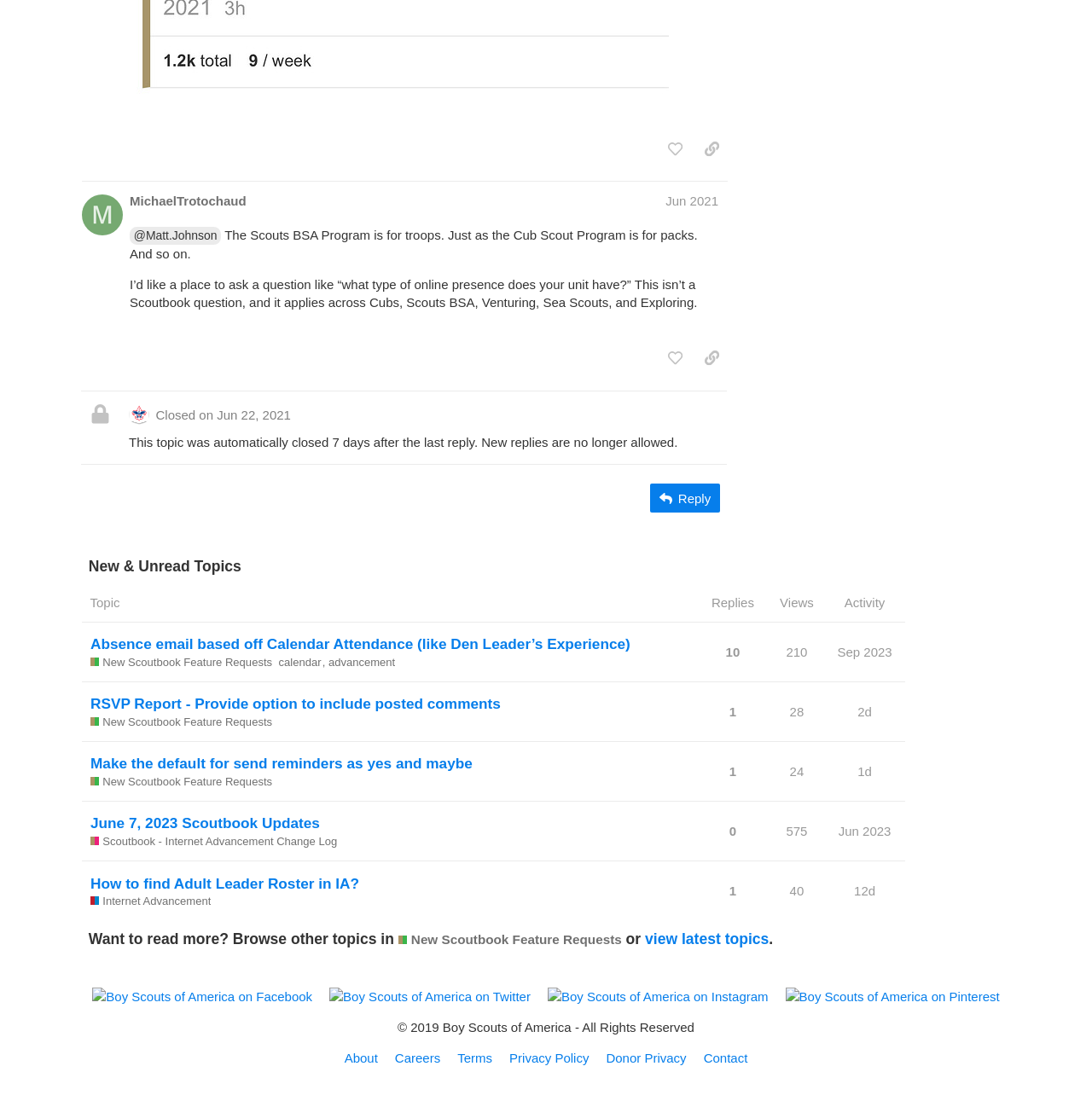Locate the bounding box coordinates of the element you need to click to accomplish the task described by this instruction: "view topic 'Absence email based off Calendar Attendance'".

[0.075, 0.575, 0.642, 0.619]